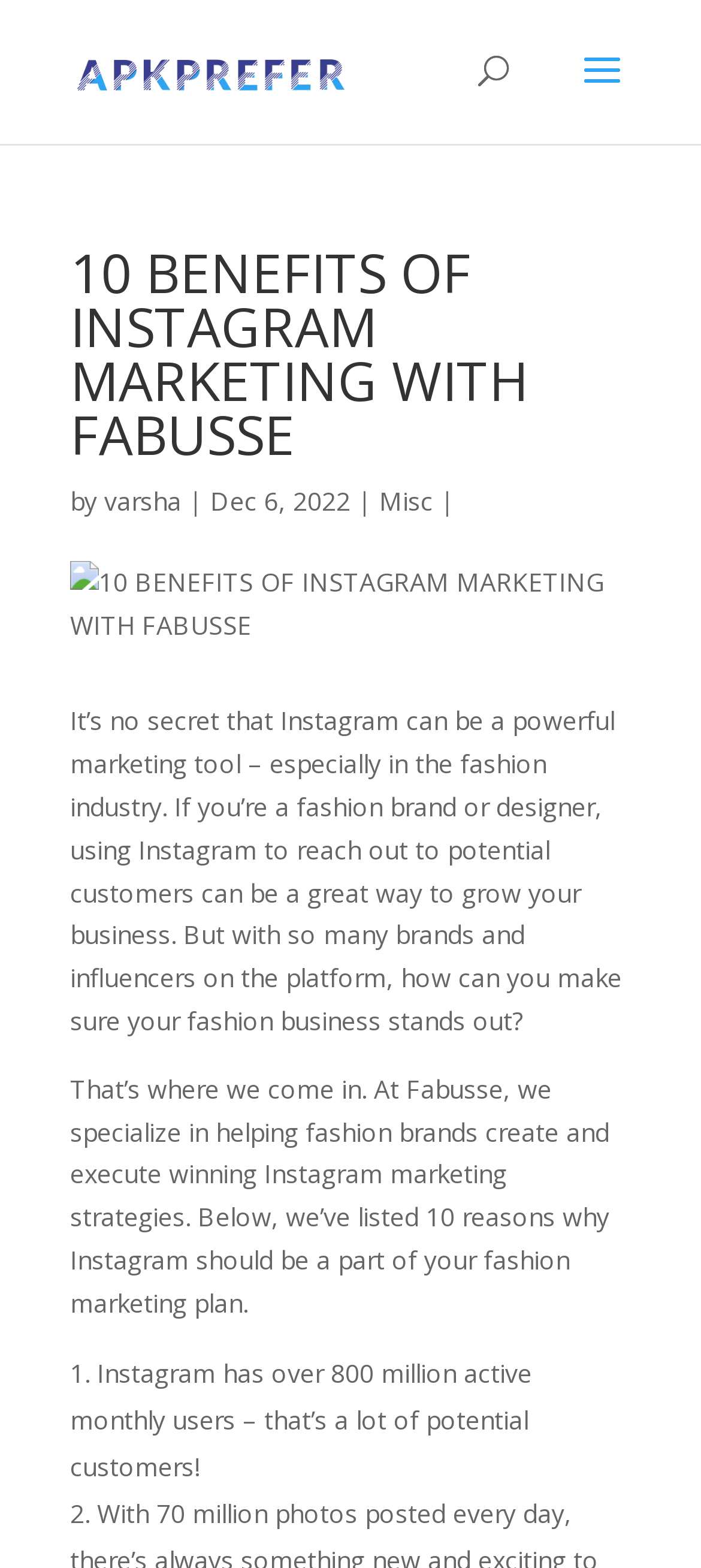What is the purpose of Instagram for fashion brands?
Using the image as a reference, give a one-word or short phrase answer.

to reach out to potential customers